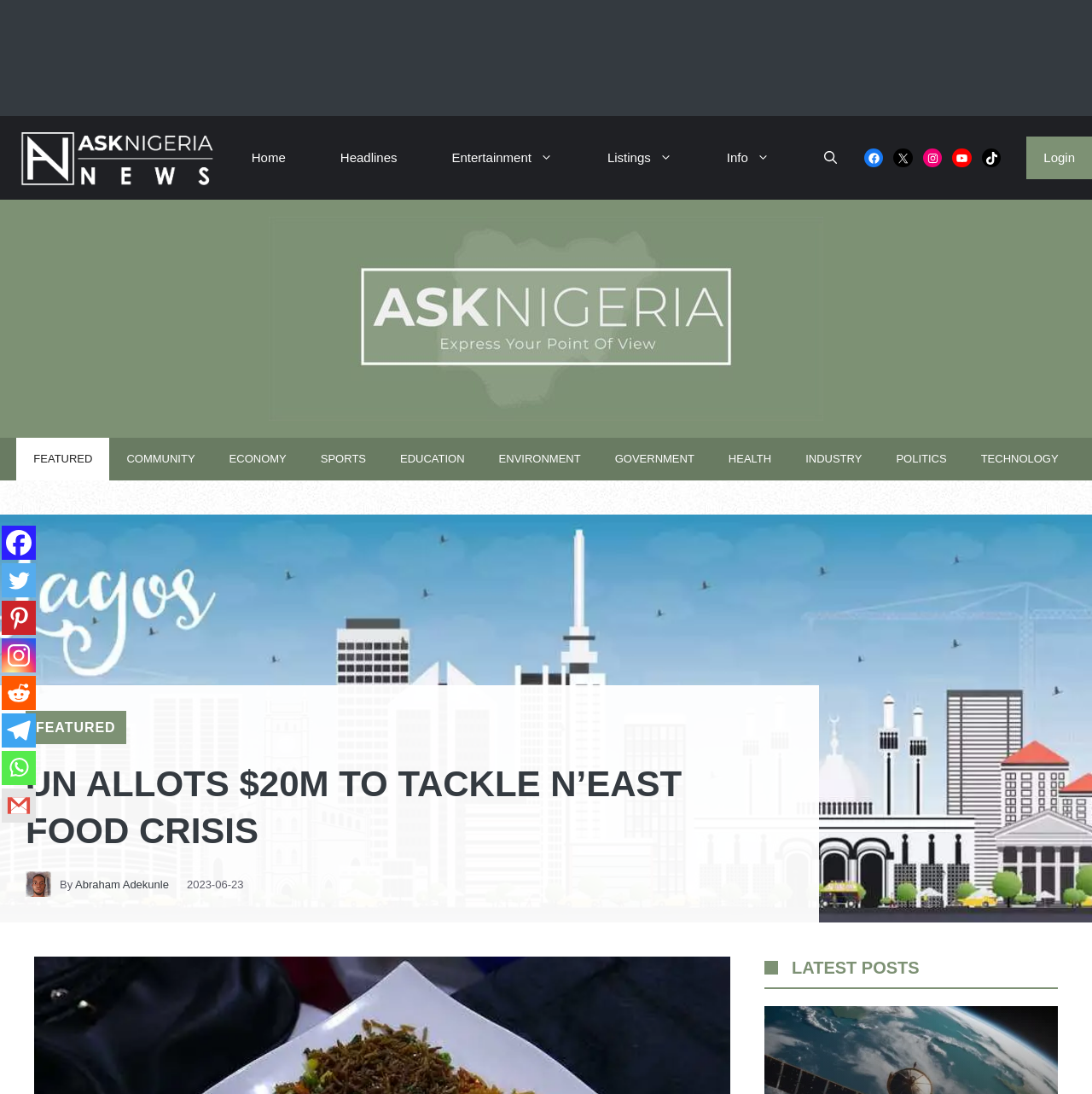What is the date of the main article?
Please provide a comprehensive answer based on the details in the screenshot.

The date of the main article can be determined by looking at the time element below the heading of the main article, which says '2023-06-23'.